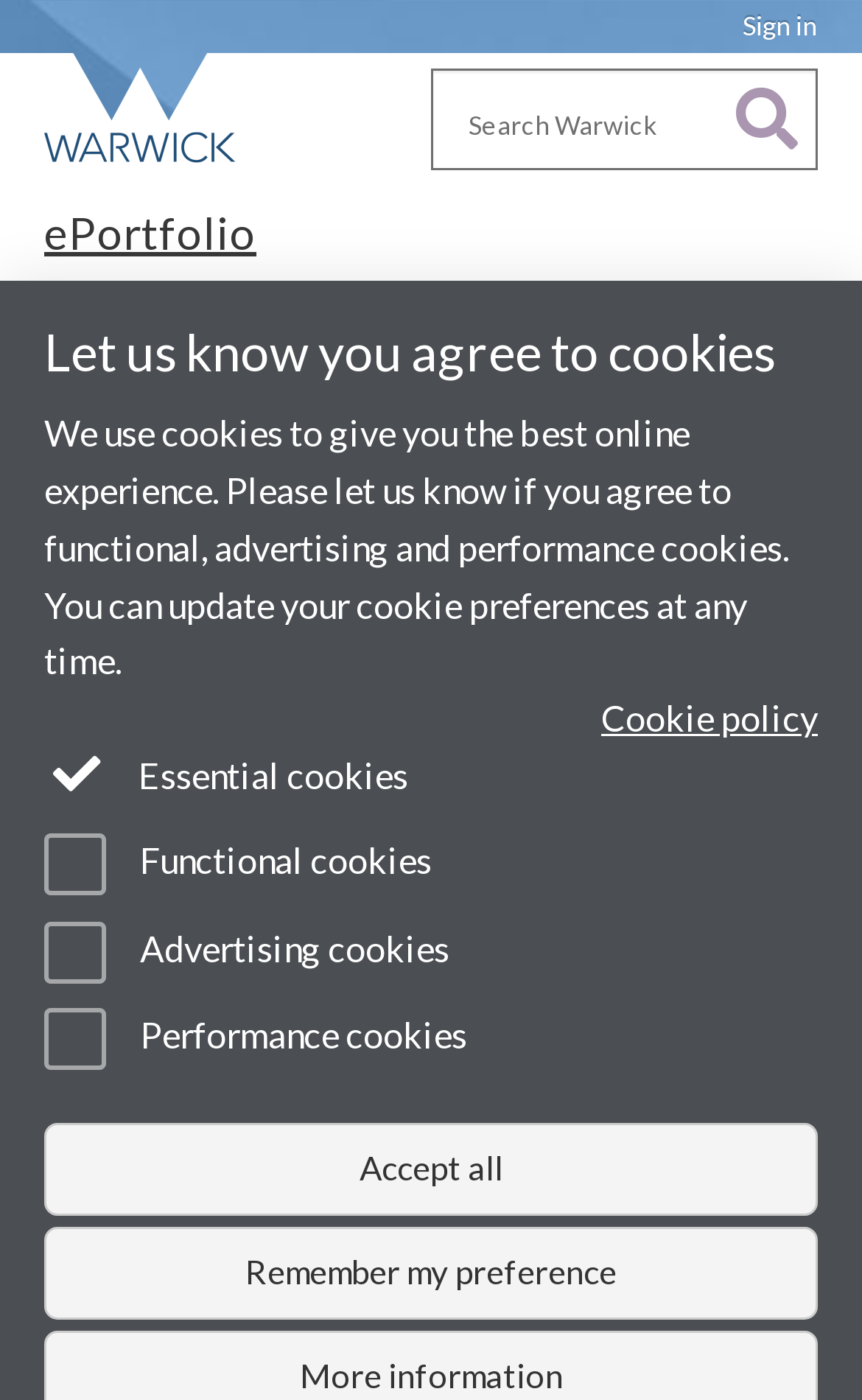Identify the bounding box for the UI element described as: "IAS". Ensure the coordinates are four float numbers between 0 and 1, formatted as [left, top, right, bottom].

[0.333, 0.427, 0.392, 0.454]